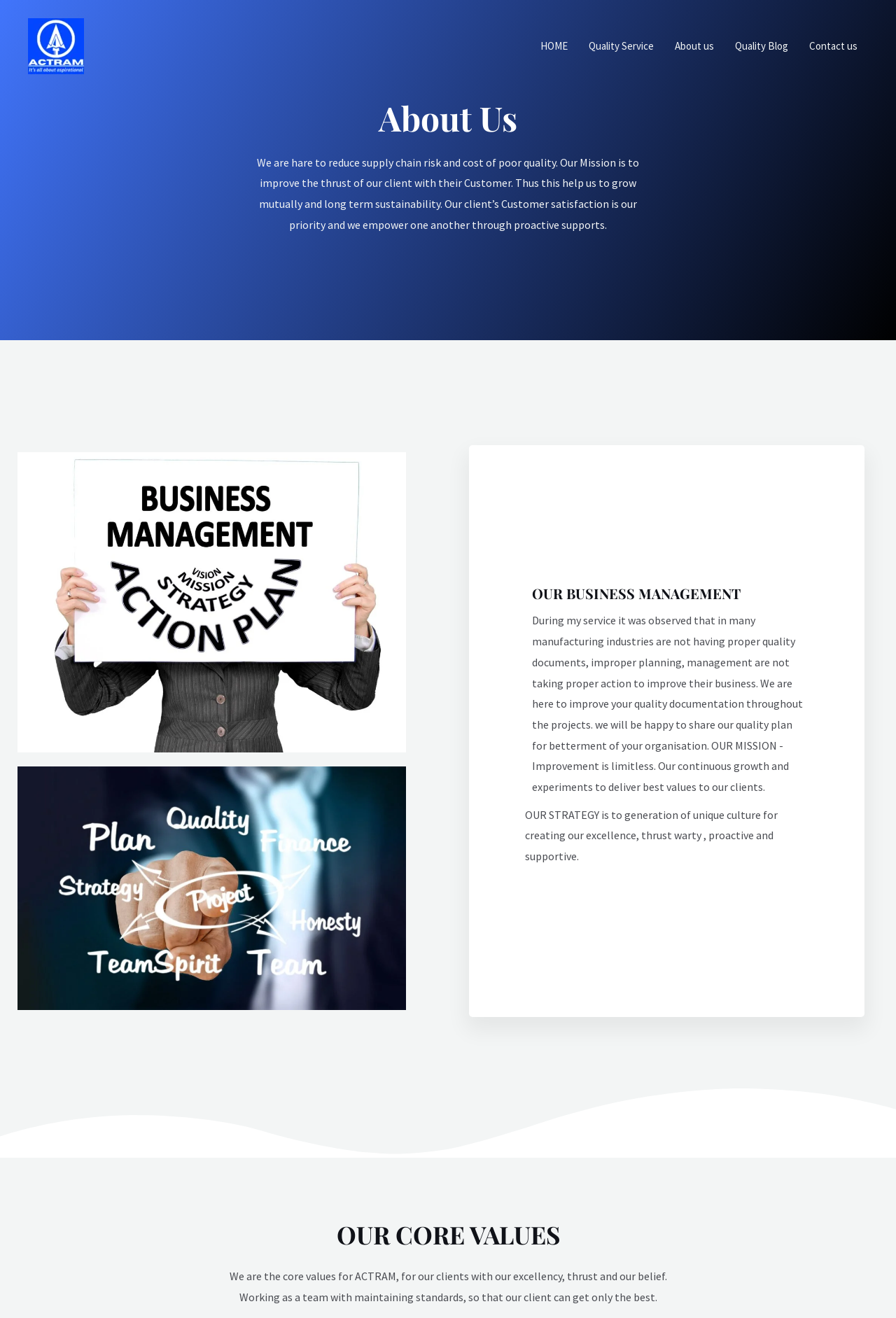Give a comprehensive overview of the webpage, including key elements.

The webpage is about Quality Service Online, with a focus on providing quality procedures and formats for projects to help companies become competitive. 

At the top left, there is a link to "ACTRAM". On the top right, there is a navigation menu labeled "Site Navigation" with five links: "HOME", "Quality Service", "About us", "Quality Blog", and "Contact us". 

Below the navigation menu, there is a heading "About Us" followed by a paragraph of text that describes the company's mission to reduce supply chain risk and cost of poor quality, and to improve customer satisfaction. 

Further down, there is a heading "OUR BUSINESS MANAGEMENT" followed by a block of text that explains the company's approach to improving quality documentation and planning in manufacturing industries. 

To the right of this text, there is another block of text labeled "OUR STRATEGY" that describes the company's approach to creating a unique culture of excellence and support. 

At the bottom of the page, there is a heading "OUR CORE VALUES" followed by a paragraph of text that outlines the company's core values, including excellence, trust, and teamwork.